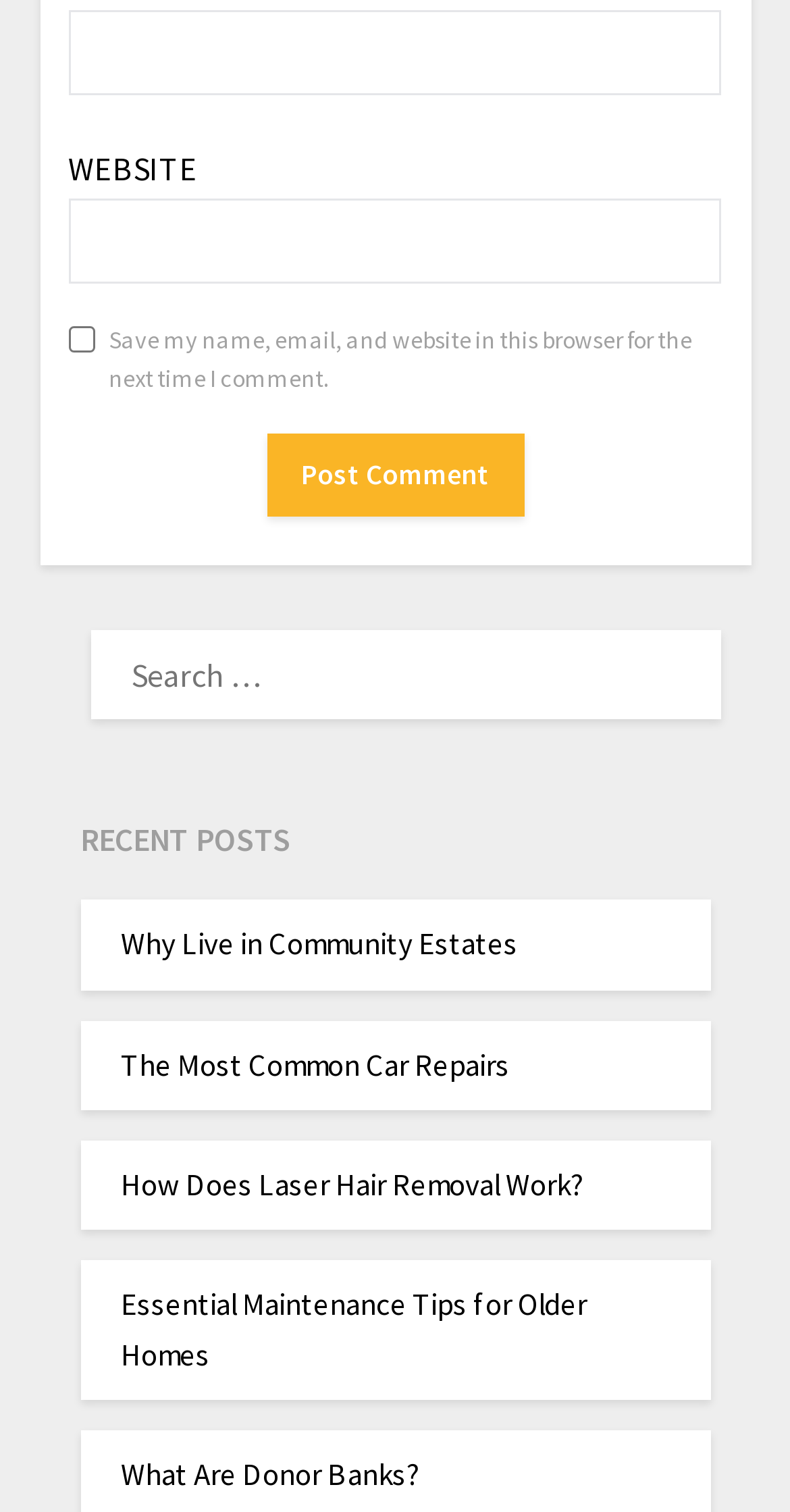How many links are there under 'RECENT POSTS'?
Please respond to the question thoroughly and include all relevant details.

I looked at the elements under the 'RECENT POSTS' heading and counted the number of link elements, which are 5: 'Why Live in Community Estates', 'The Most Common Car Repairs', 'How Does Laser Hair Removal Work?', 'Essential Maintenance Tips for Older Homes', and 'What Are Donor Banks?'.